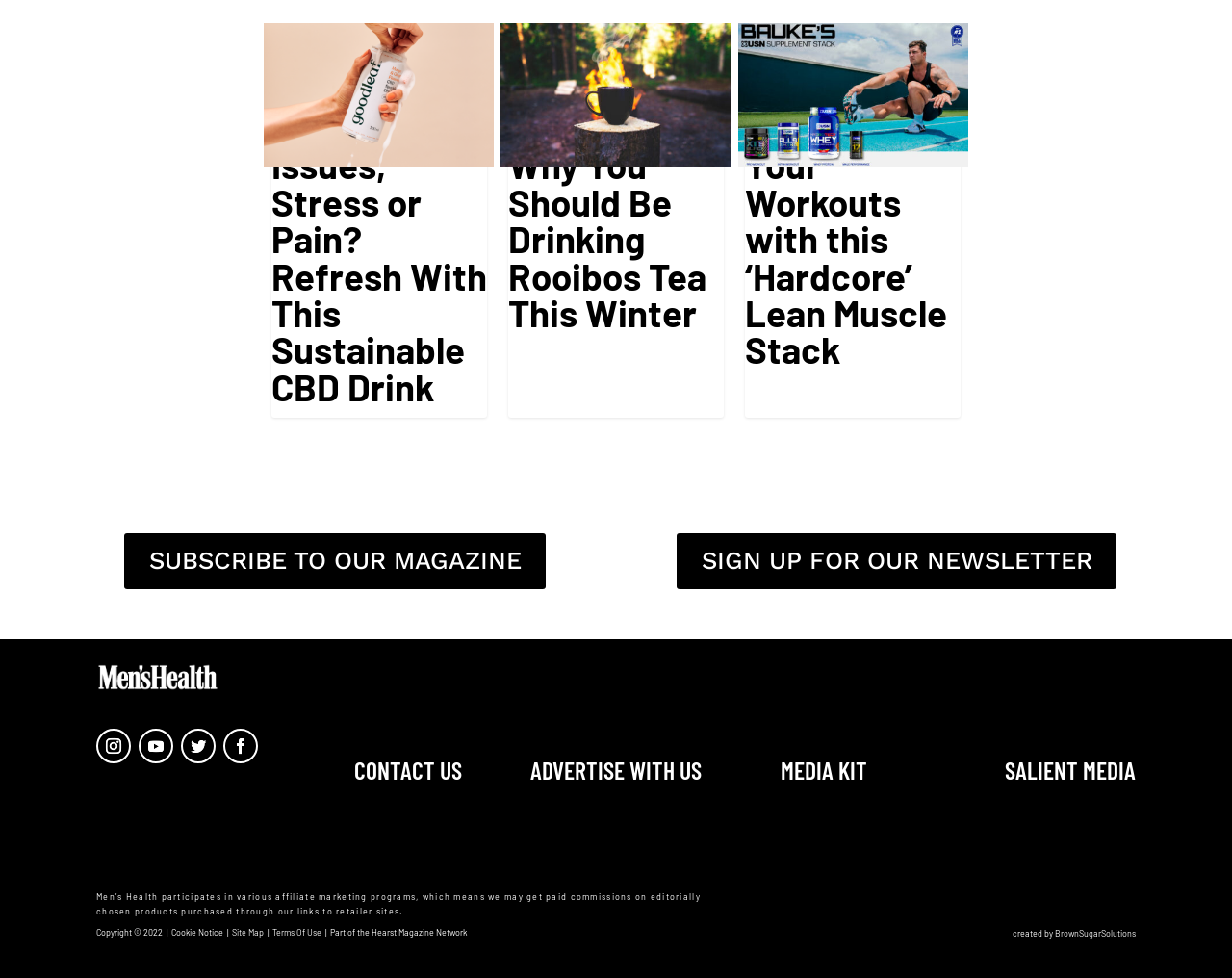Answer with a single word or phrase: 
What is the topic of the third article?

Lean Muscle Stack